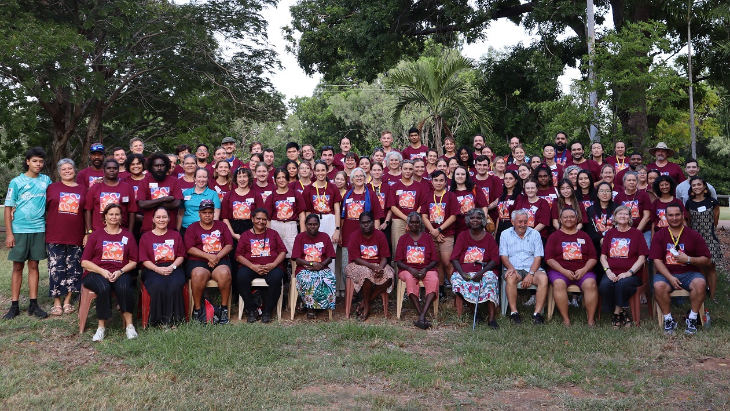What type of setting is the backdrop of the image?
Look at the image and respond with a one-word or short-phrase answer.

Lush greenery